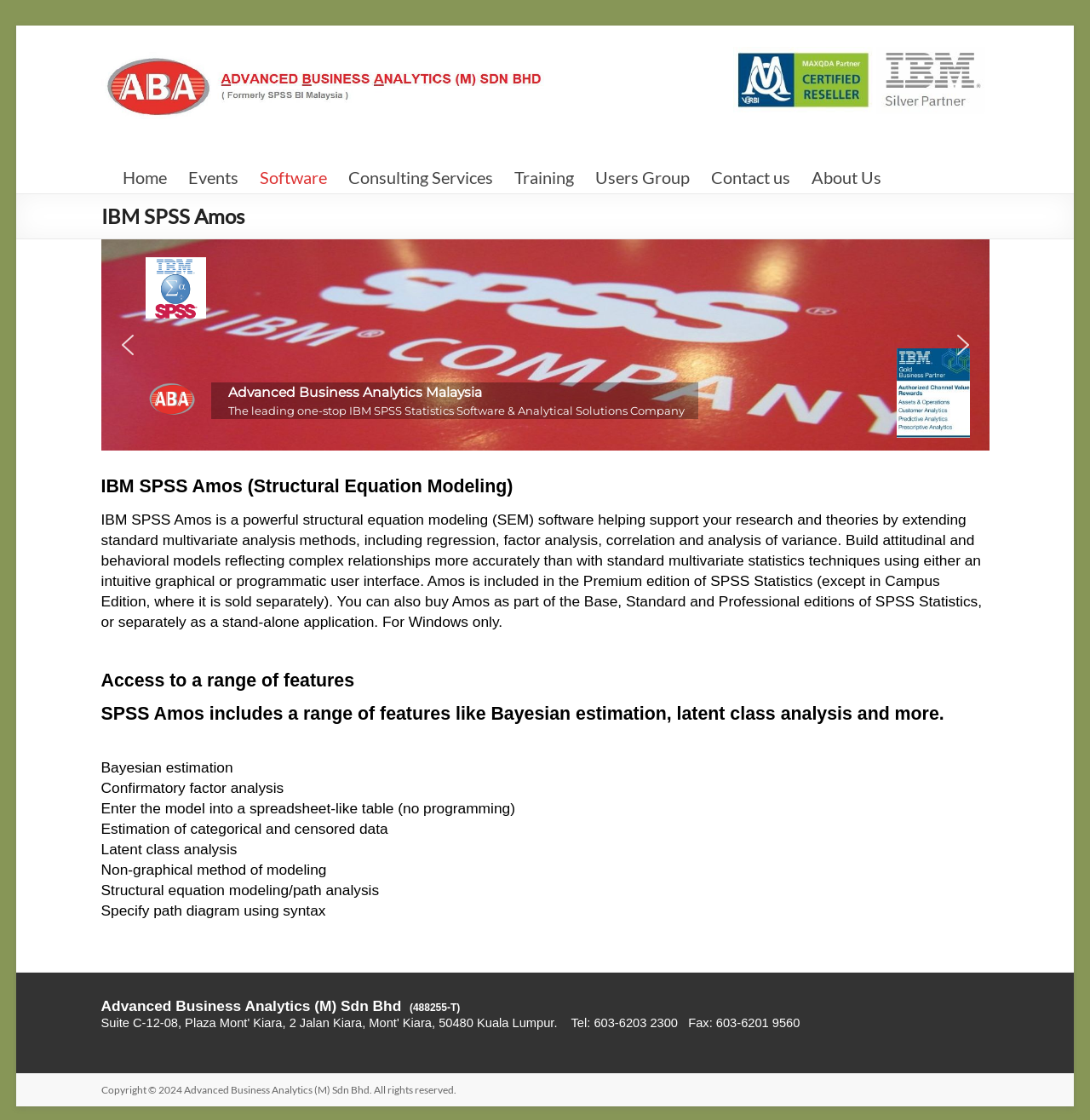Find and specify the bounding box coordinates that correspond to the clickable region for the instruction: "Click on the 'Next slide' button".

[0.871, 0.296, 0.896, 0.32]